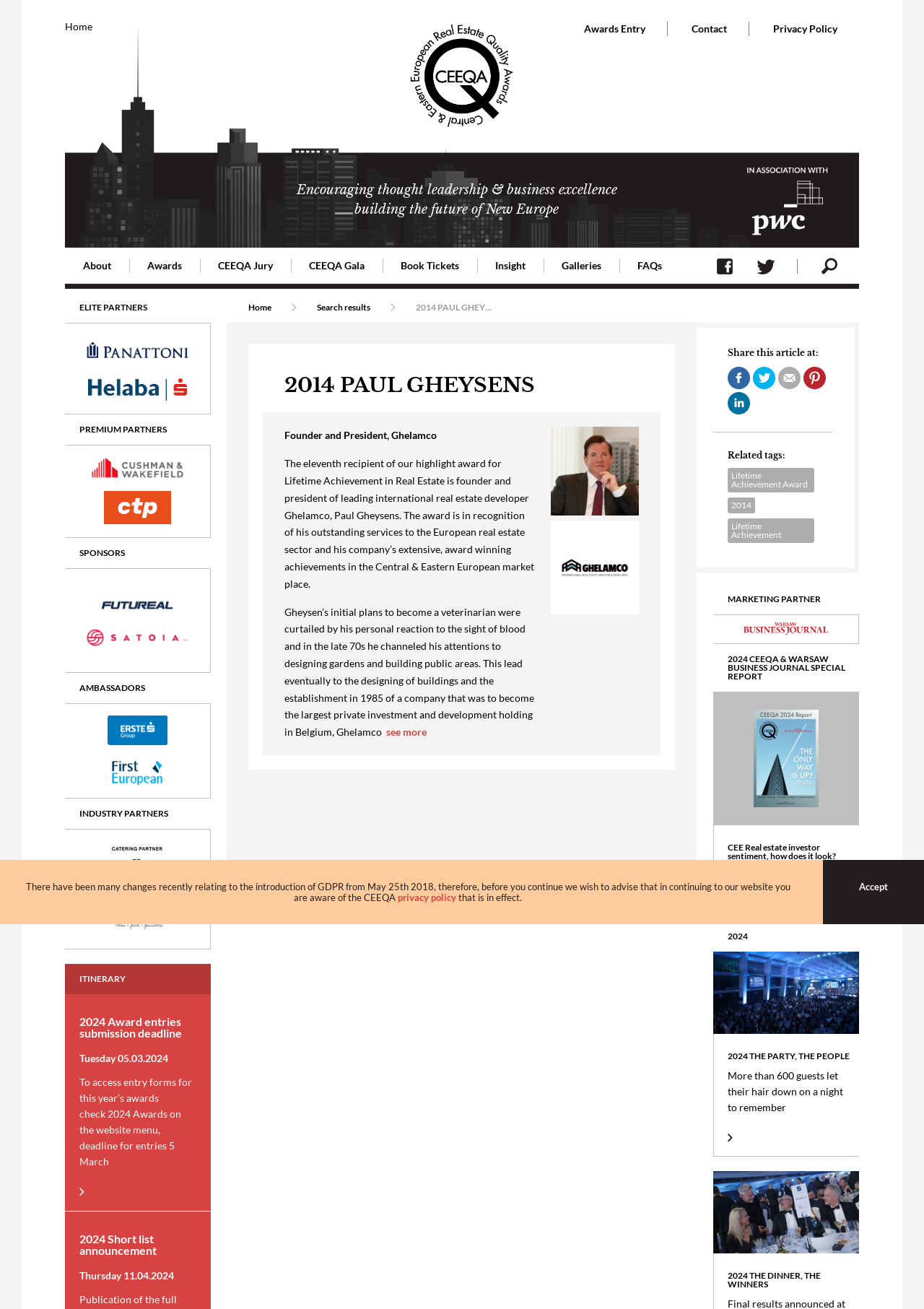Use a single word or phrase to answer the question:
What is the purpose of the webpage?

Awards and recognition